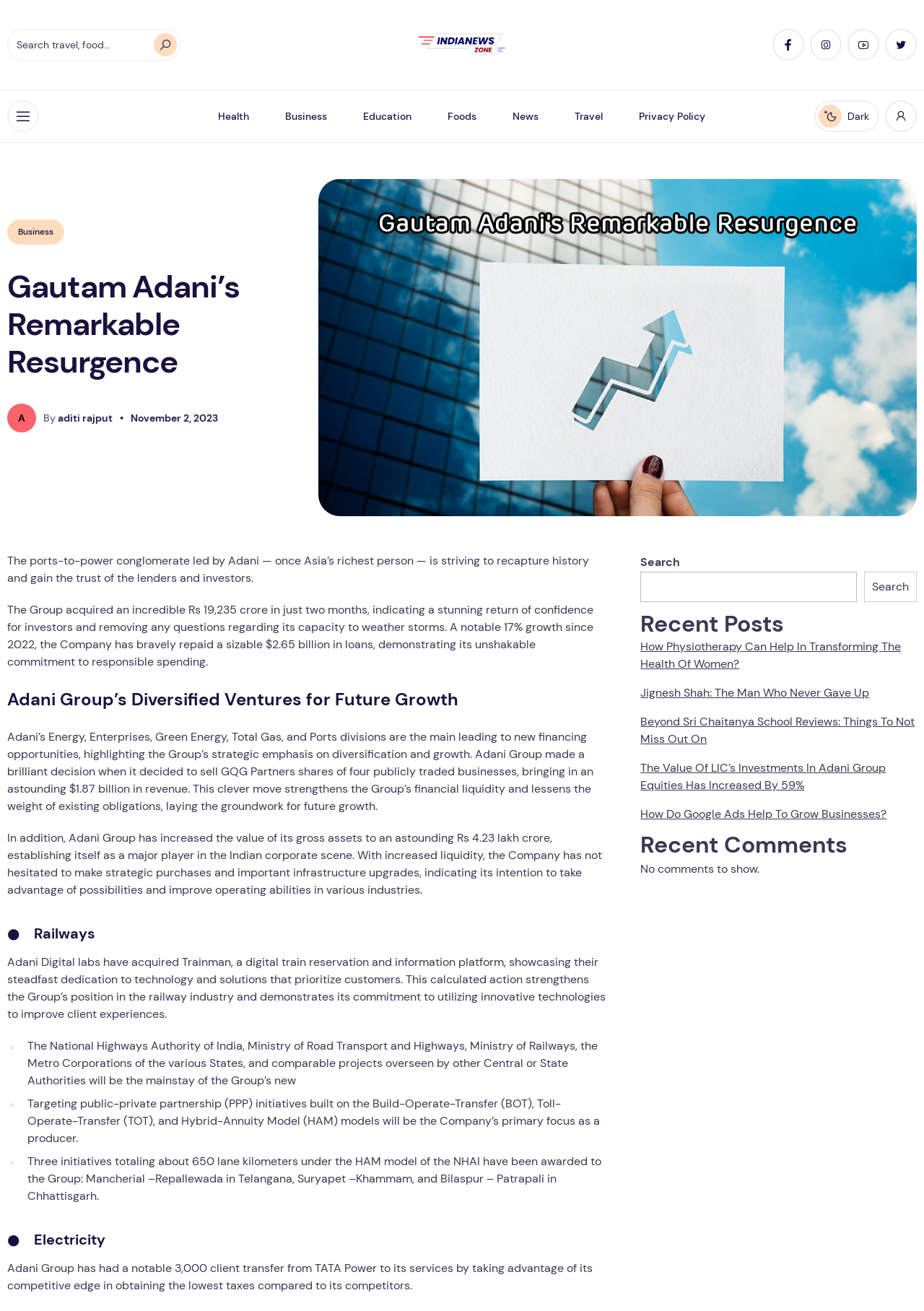Calculate the bounding box coordinates for the UI element based on the following description: "Health". Ensure the coordinates are four float numbers between 0 and 1, i.e., [left, top, right, bottom].

[0.217, 0.077, 0.288, 0.101]